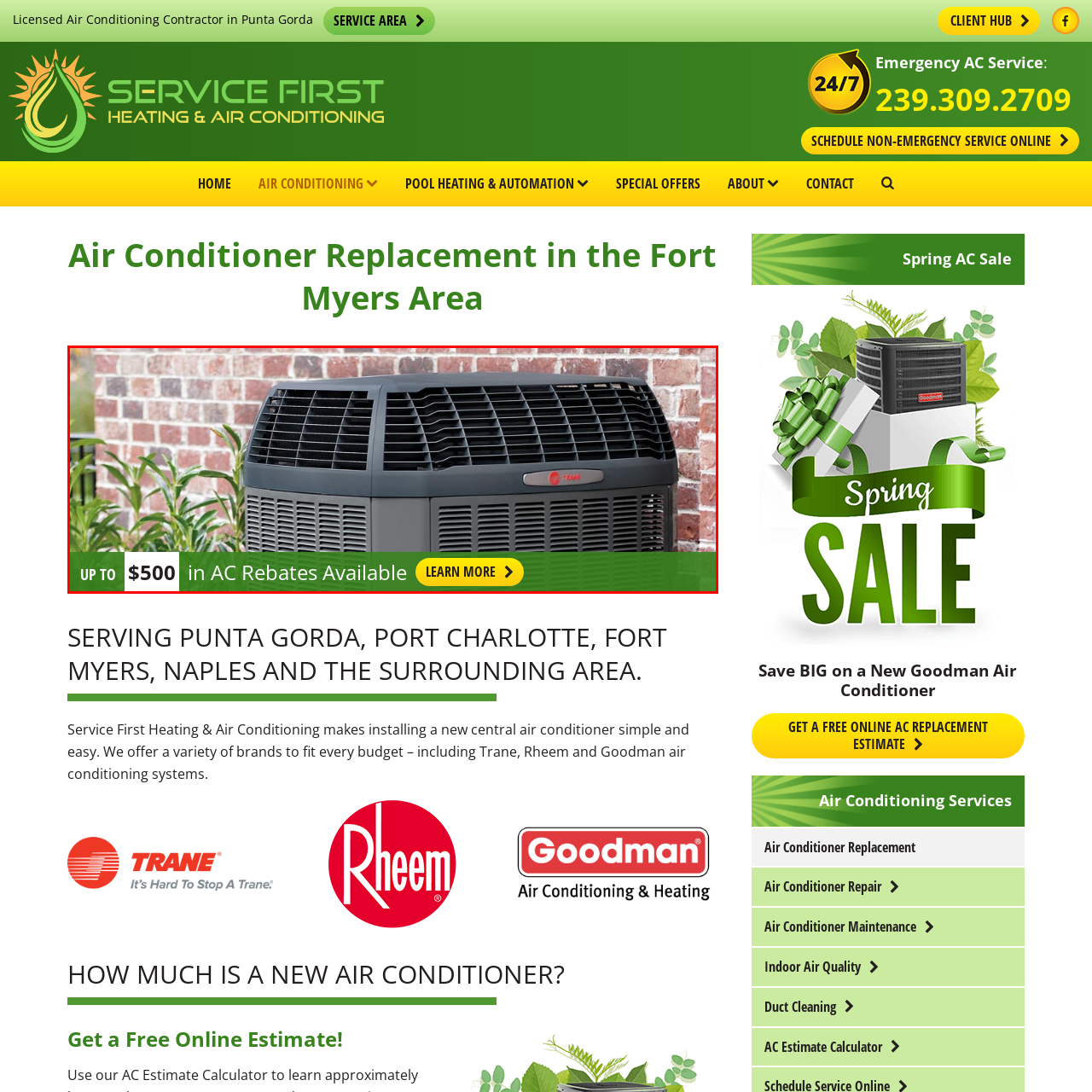Check the image highlighted by the red rectangle and provide a single word or phrase for the question:
What is the purpose of the call-to-action button?

To learn more